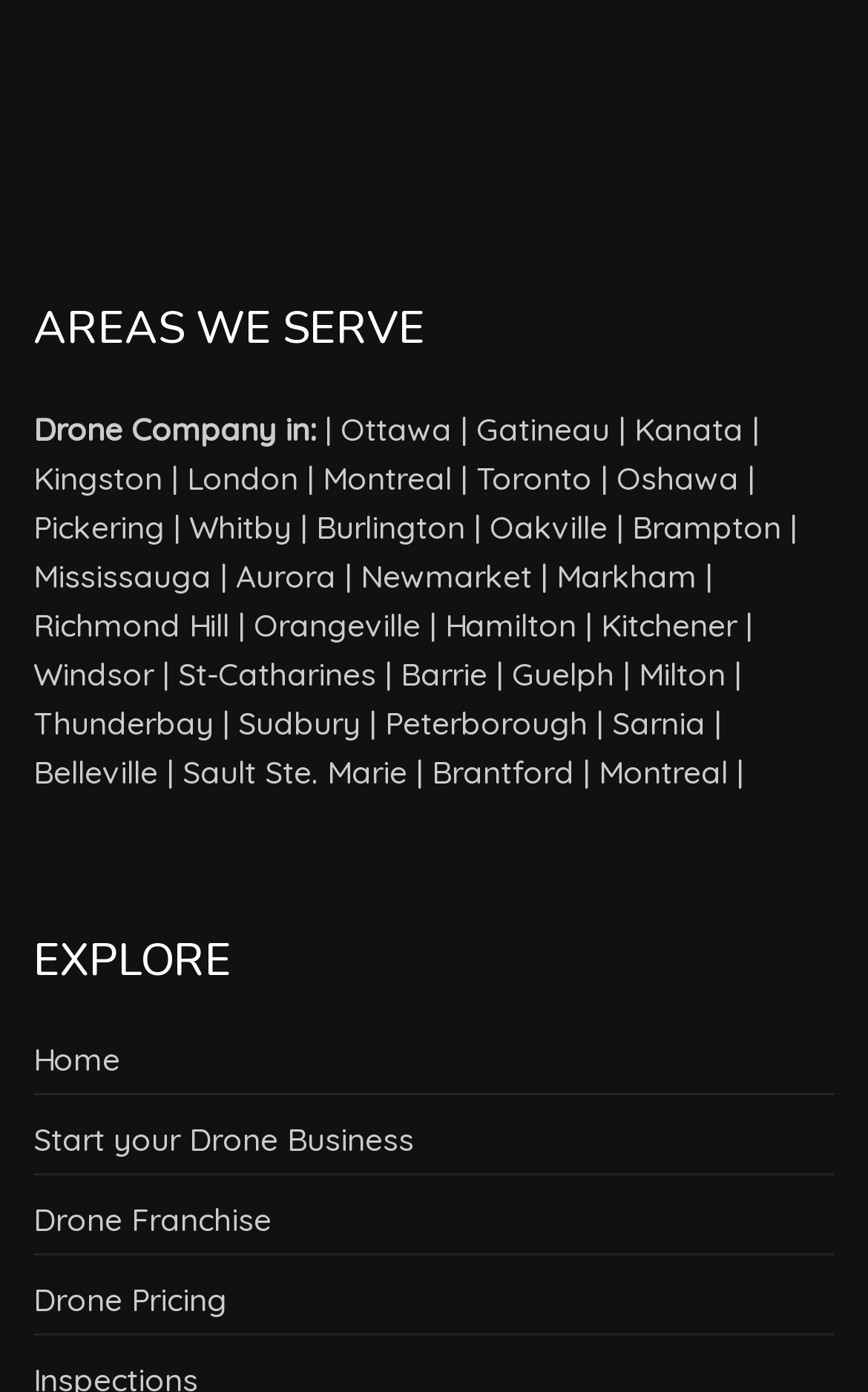Show me the bounding box coordinates of the clickable region to achieve the task as per the instruction: "Go to Home".

[0.038, 0.746, 0.138, 0.775]